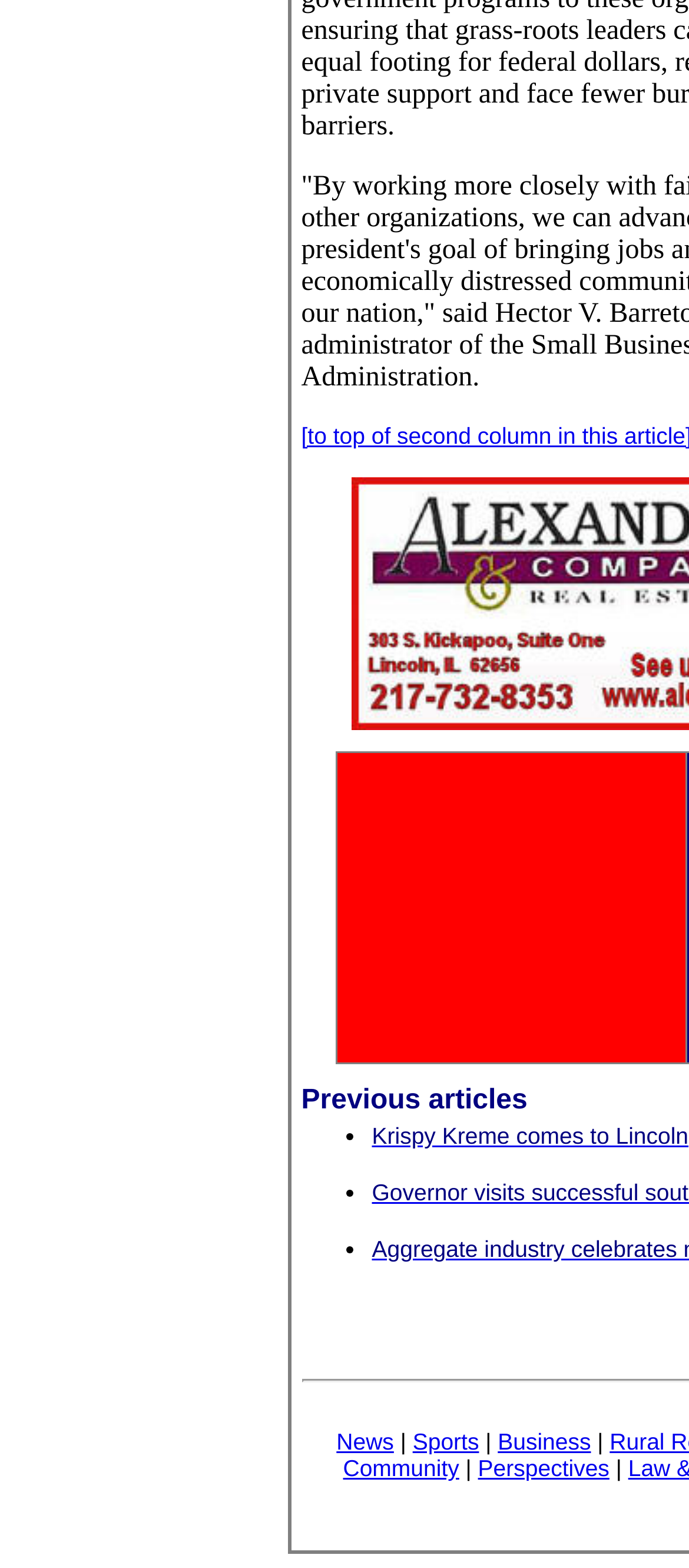Give a concise answer using only one word or phrase for this question:
What is the last category listed?

Perspectives